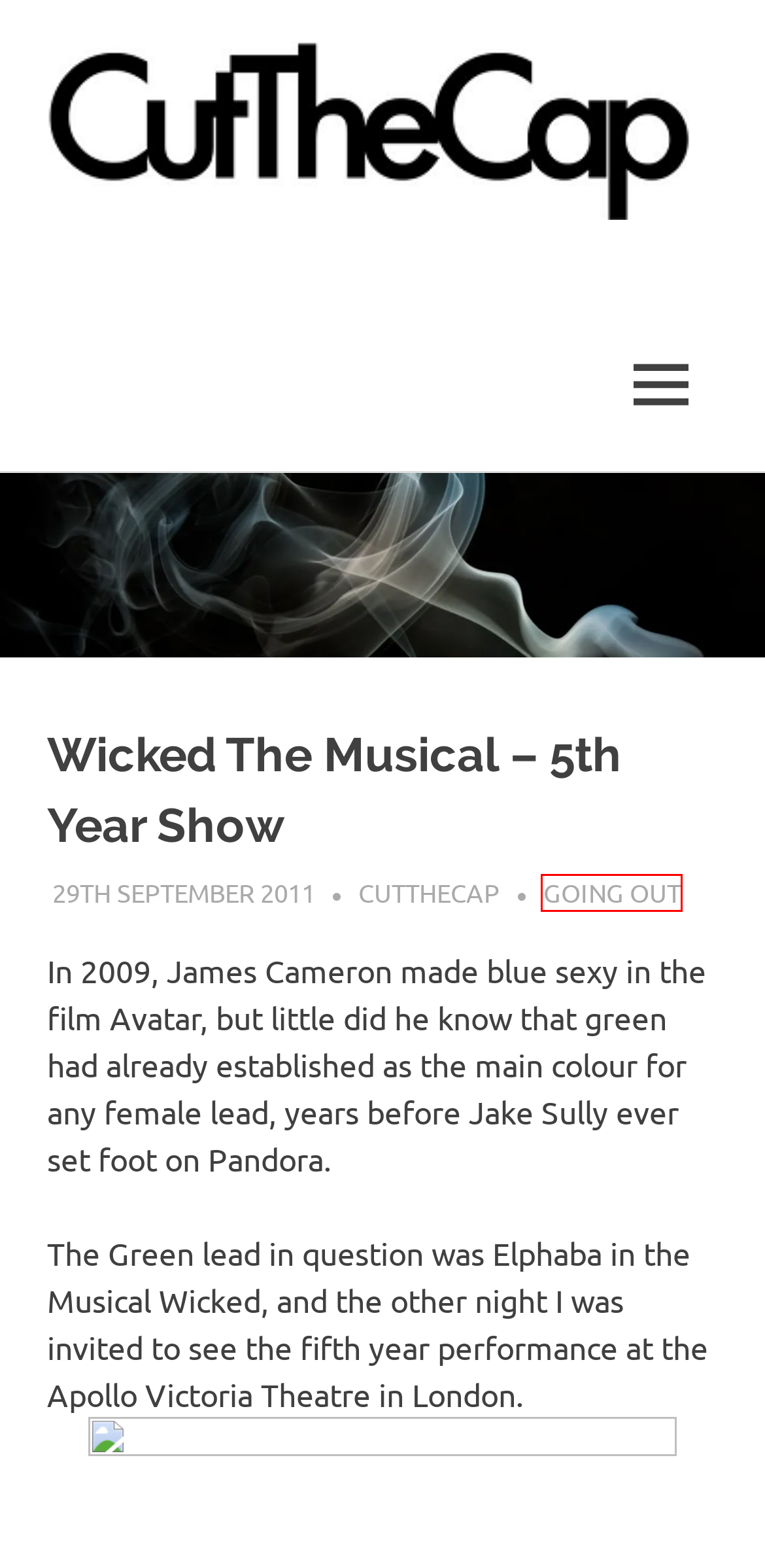Examine the screenshot of a webpage featuring a red bounding box and identify the best matching webpage description for the new page that results from clicking the element within the box. Here are the options:
A. cutthecap
B. Performance
C. Going Out
D. musical
E. Events
F. The Lifestyle & Entertainment website that's Cuts the Cap out of other websites
G. 5th year
H. Apollo

C